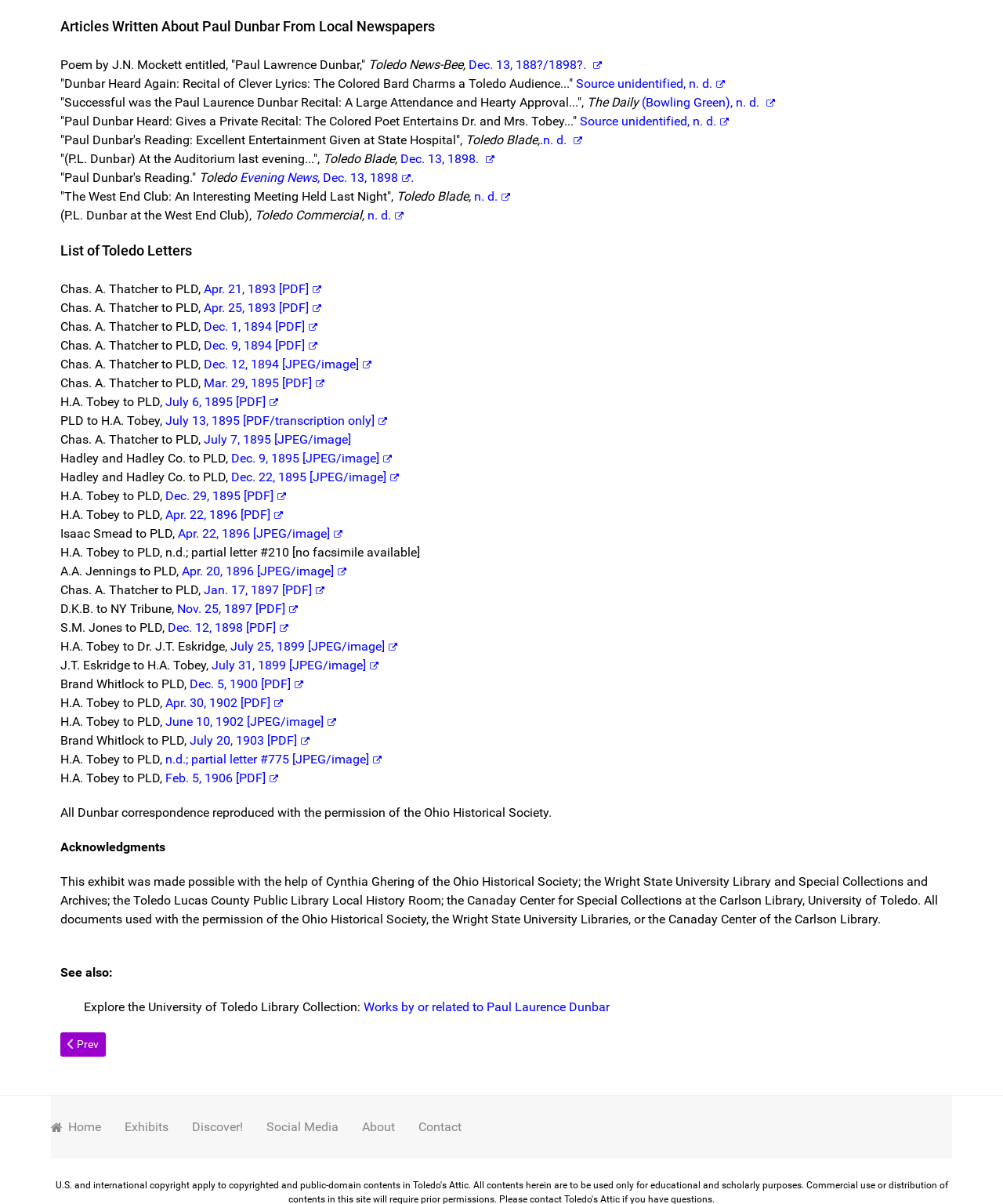Determine the coordinates of the bounding box that should be clicked to complete the instruction: "Read the letter from H.A. Tobey to PLD". The coordinates should be represented by four float numbers between 0 and 1: [left, top, right, bottom].

[0.165, 0.327, 0.277, 0.34]